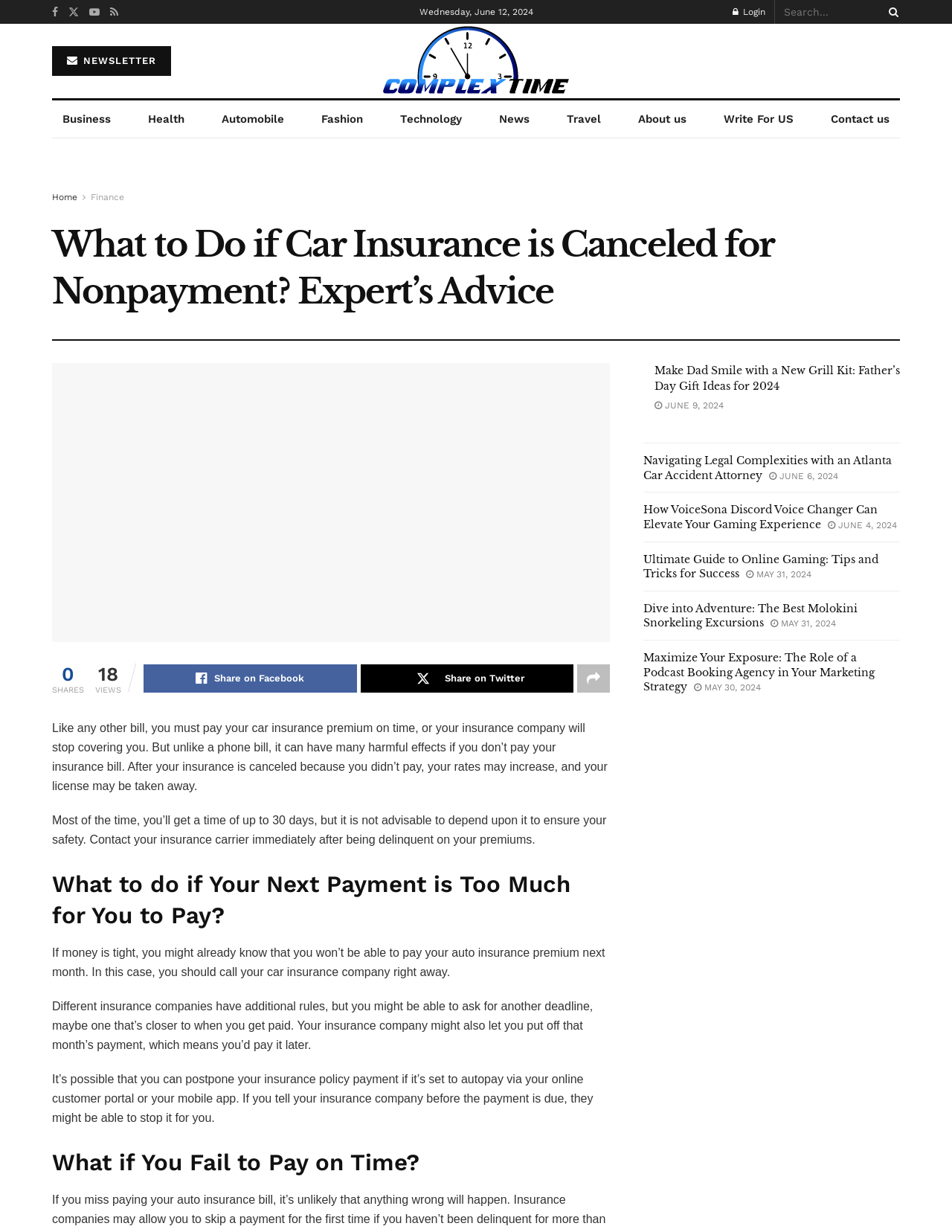Using the description "Write For US", locate and provide the bounding box of the UI element.

[0.749, 0.082, 0.845, 0.112]